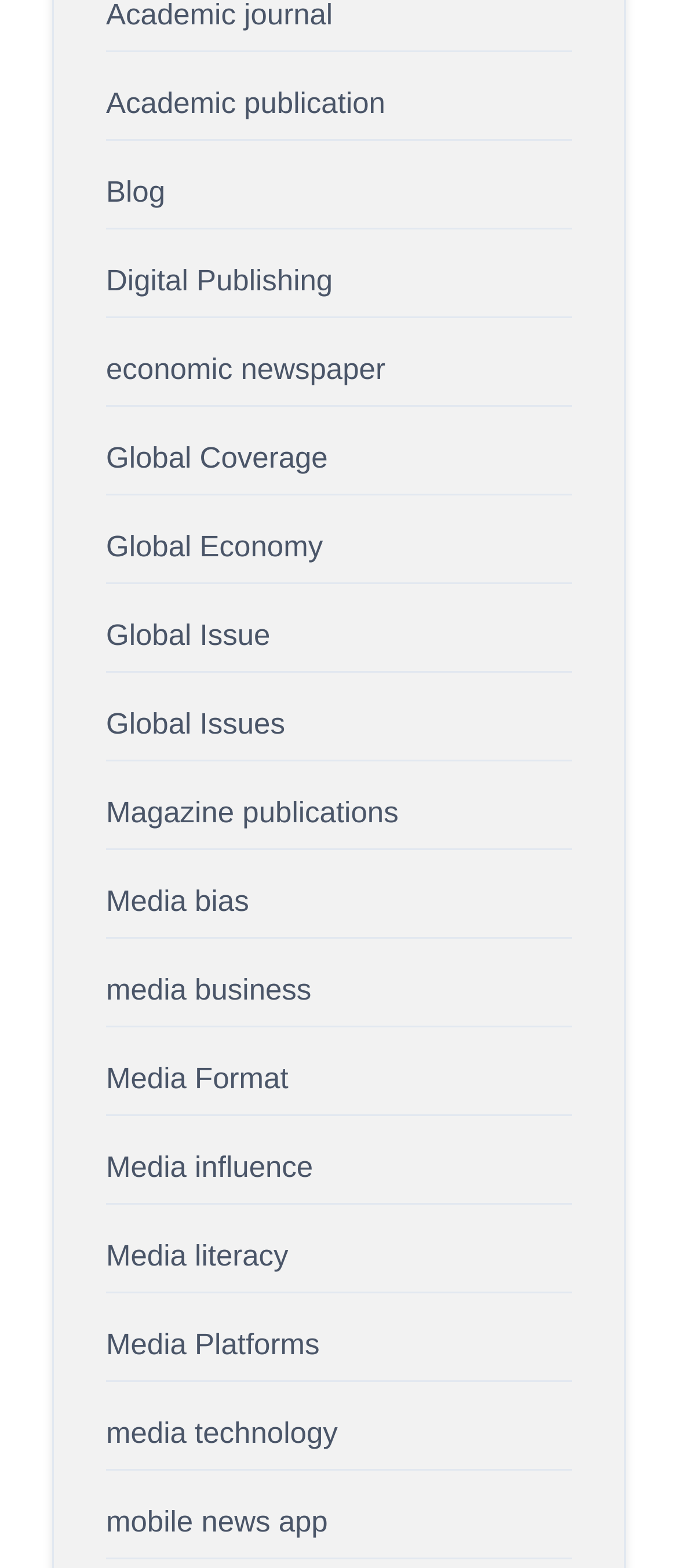Determine the bounding box coordinates of the target area to click to execute the following instruction: "Learn about media bias."

[0.156, 0.564, 0.367, 0.585]